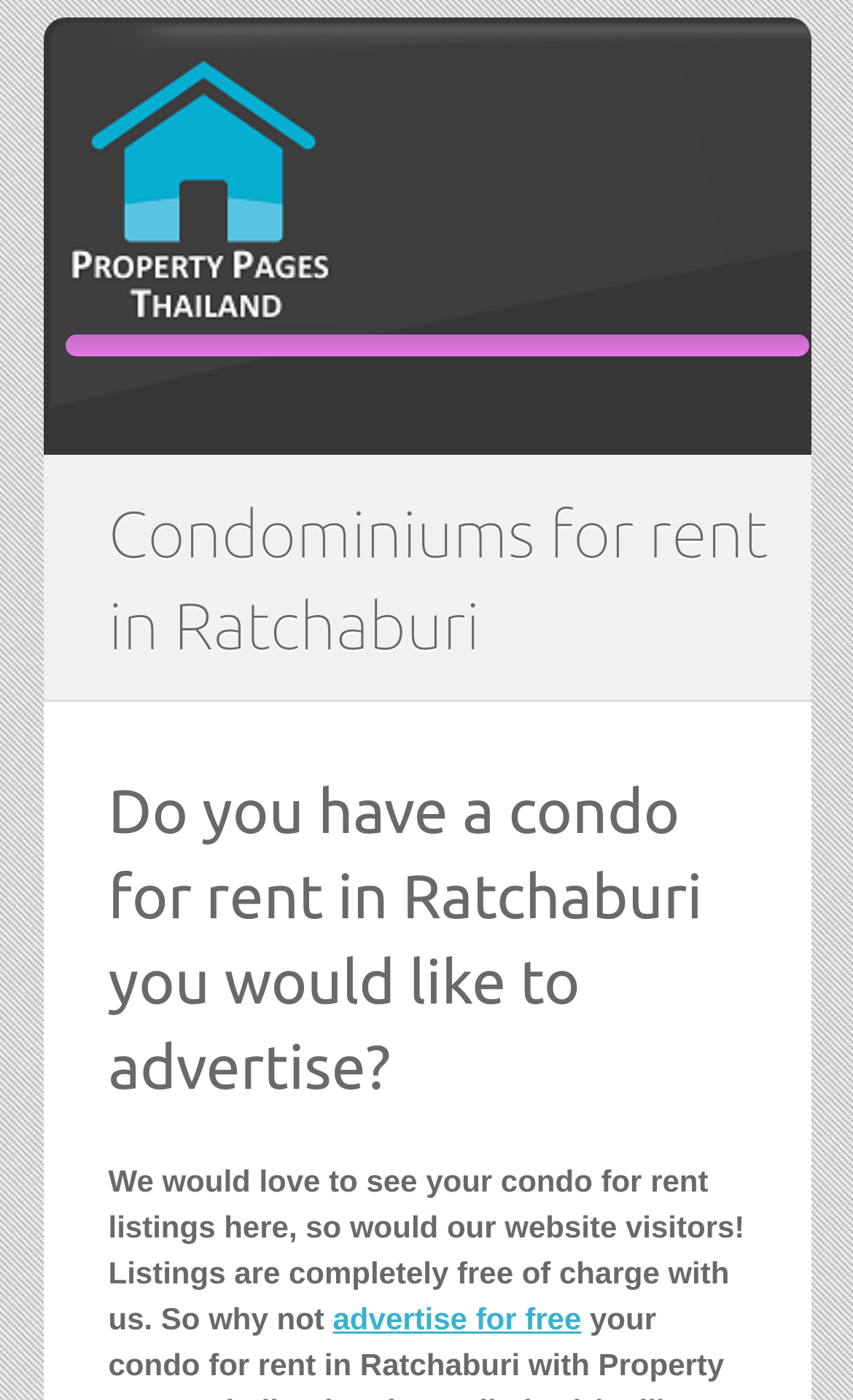Given the element description: "advertise for free", predict the bounding box coordinates of the UI element it refers to, using four float numbers between 0 and 1, i.e., [left, top, right, bottom].

[0.39, 0.928, 0.681, 0.953]